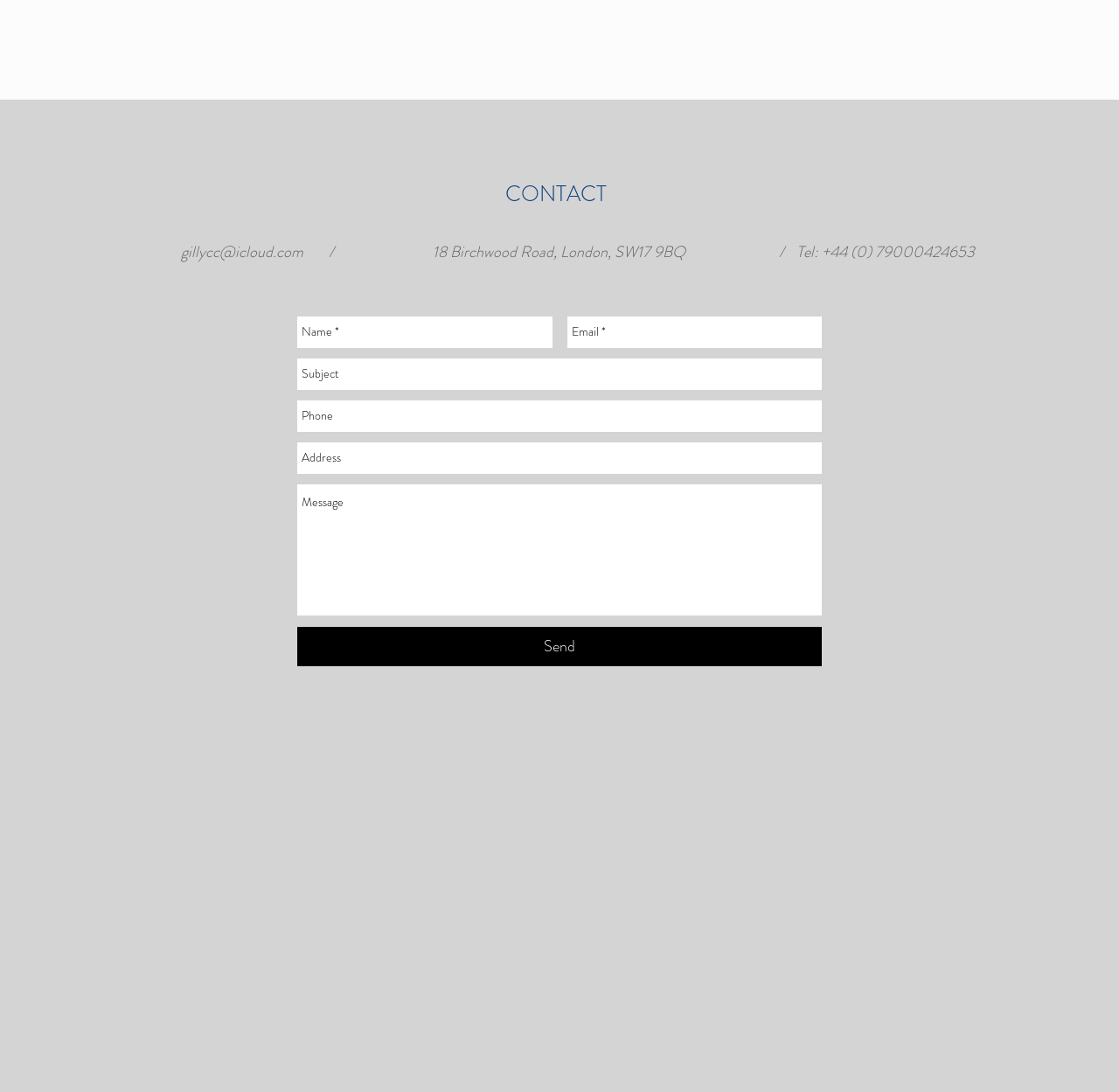Please indicate the bounding box coordinates for the clickable area to complete the following task: "Click the Send button". The coordinates should be specified as four float numbers between 0 and 1, i.e., [left, top, right, bottom].

[0.266, 0.574, 0.734, 0.61]